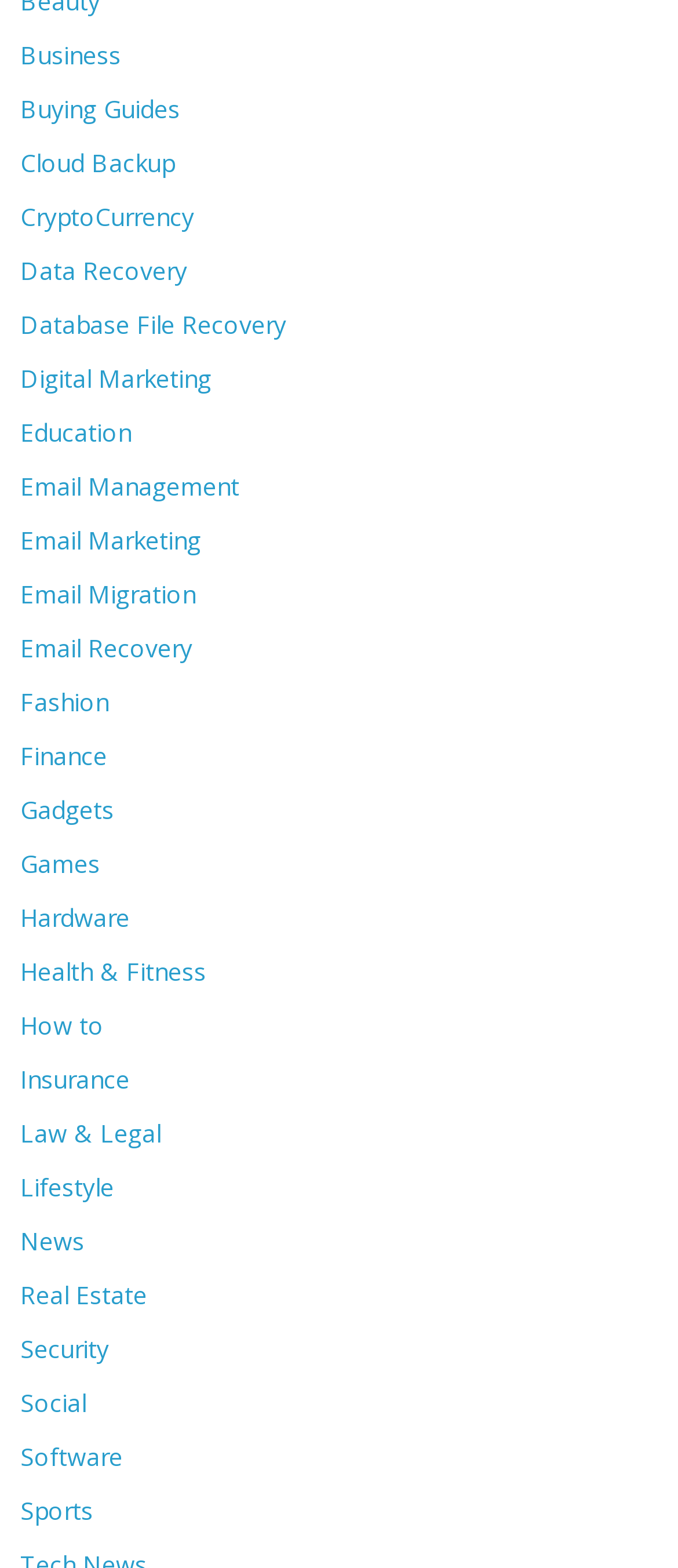Identify the bounding box coordinates of the part that should be clicked to carry out this instruction: "Read about Health & Fitness".

[0.03, 0.609, 0.304, 0.63]